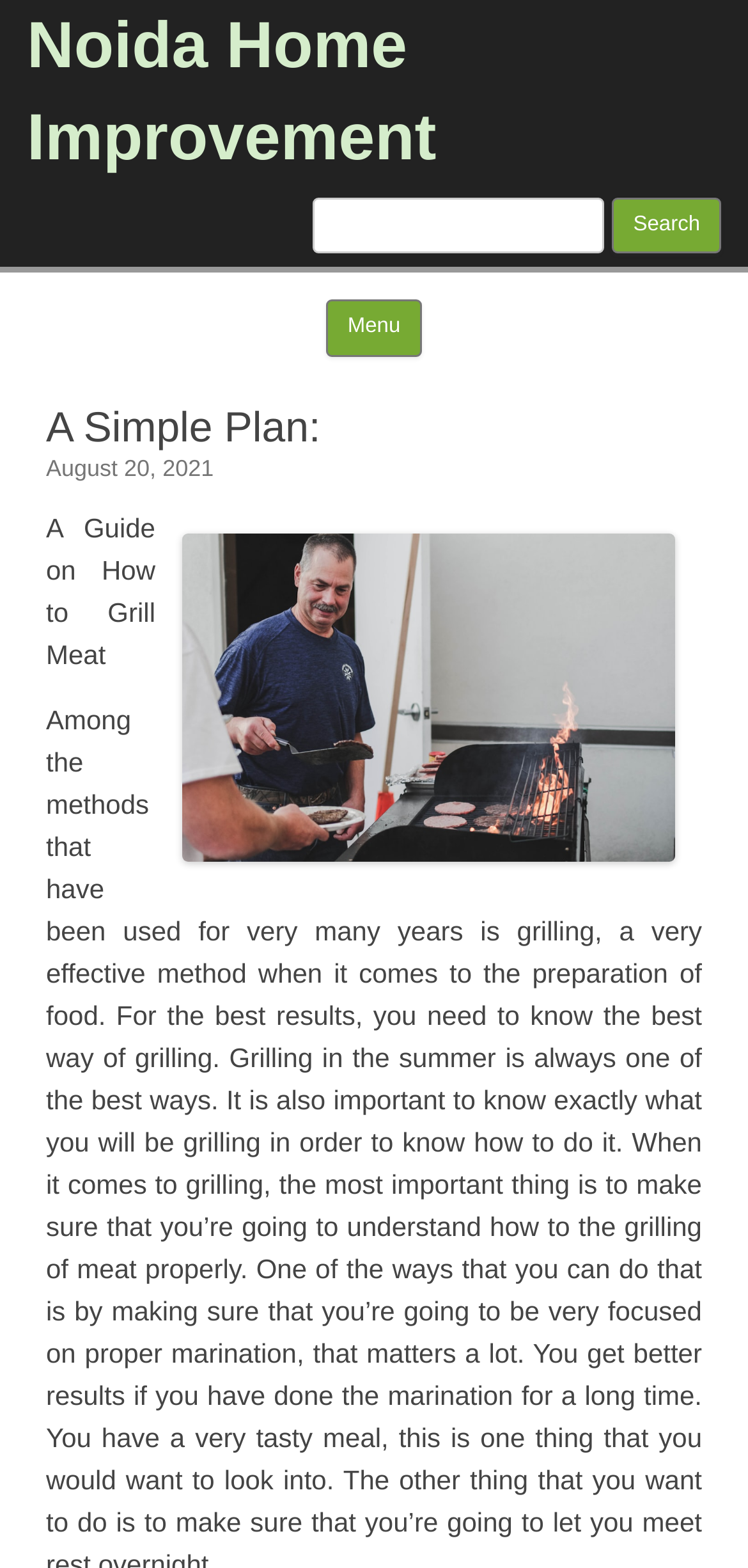What type of content does the website provide?
Can you provide an in-depth and detailed response to the question?

Based on the title of the latest article, 'A Guide on How to Grill Meat', and the overall structure of the website, it appears that the website provides guides and tutorials related to home improvement, including cooking and other topics.